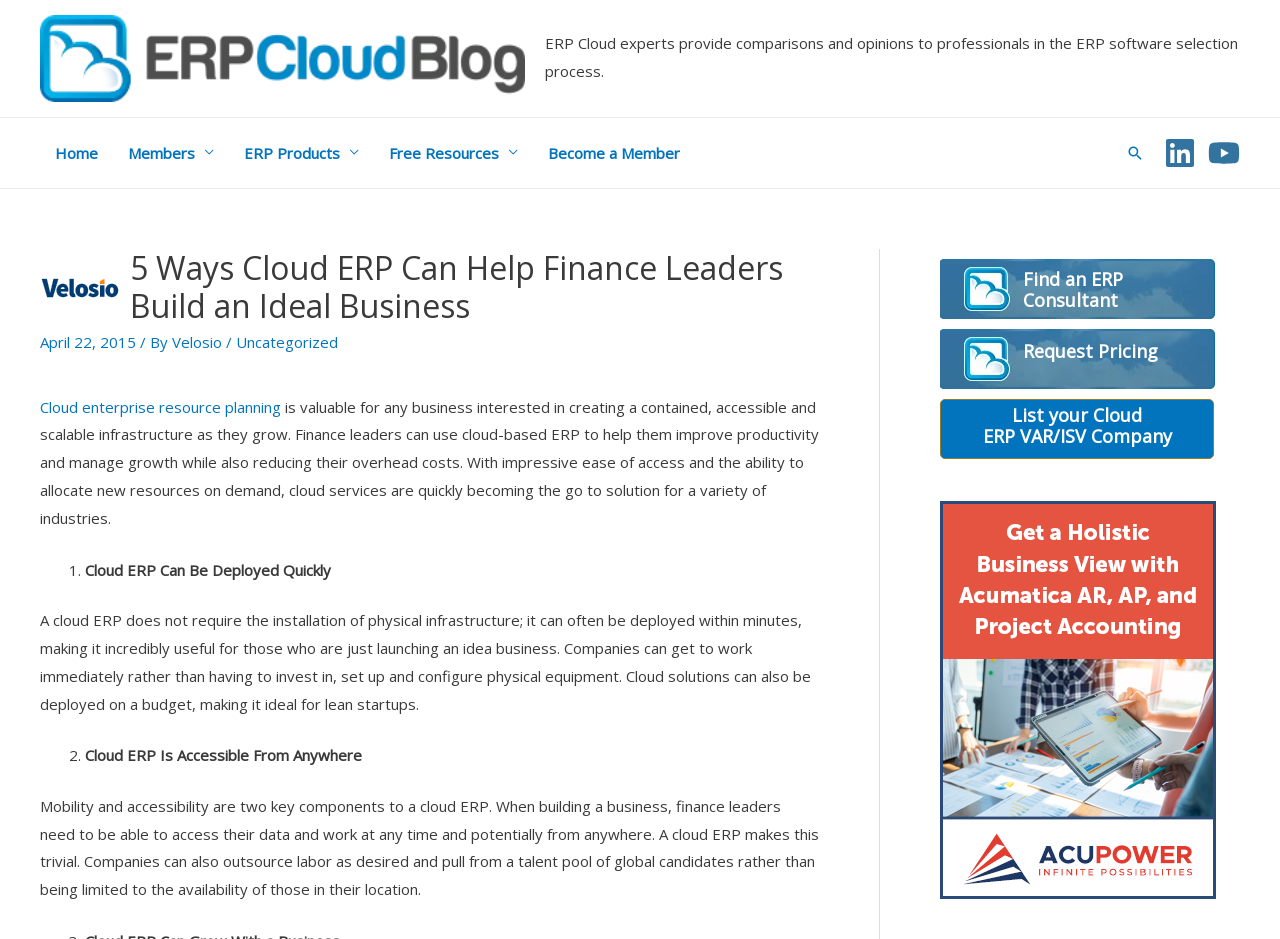Specify the bounding box coordinates of the element's area that should be clicked to execute the given instruction: "Read 5 Ways Cloud ERP Can Help Finance Leaders Build an Ideal Business". The coordinates should be four float numbers between 0 and 1, i.e., [left, top, right, bottom].

[0.102, 0.265, 0.64, 0.347]